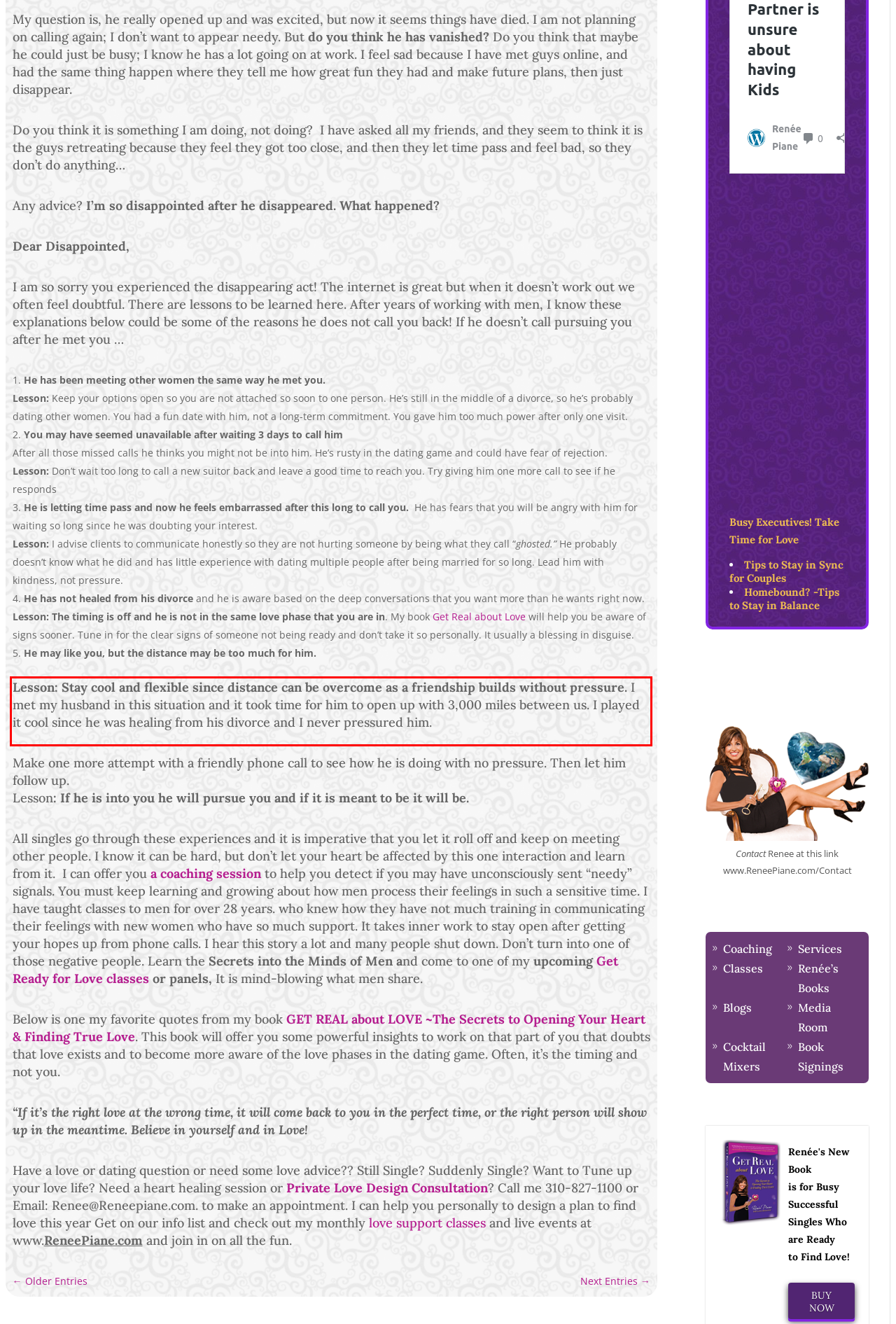Within the screenshot of the webpage, locate the red bounding box and use OCR to identify and provide the text content inside it.

Lesson: Stay cool and flexible since distance can be overcome as a friendship builds without pressure. I met my husband in this situation and it took time for him to open up with 3,000 miles between us. I played it cool since he was healing from his divorce and I never pressured him.